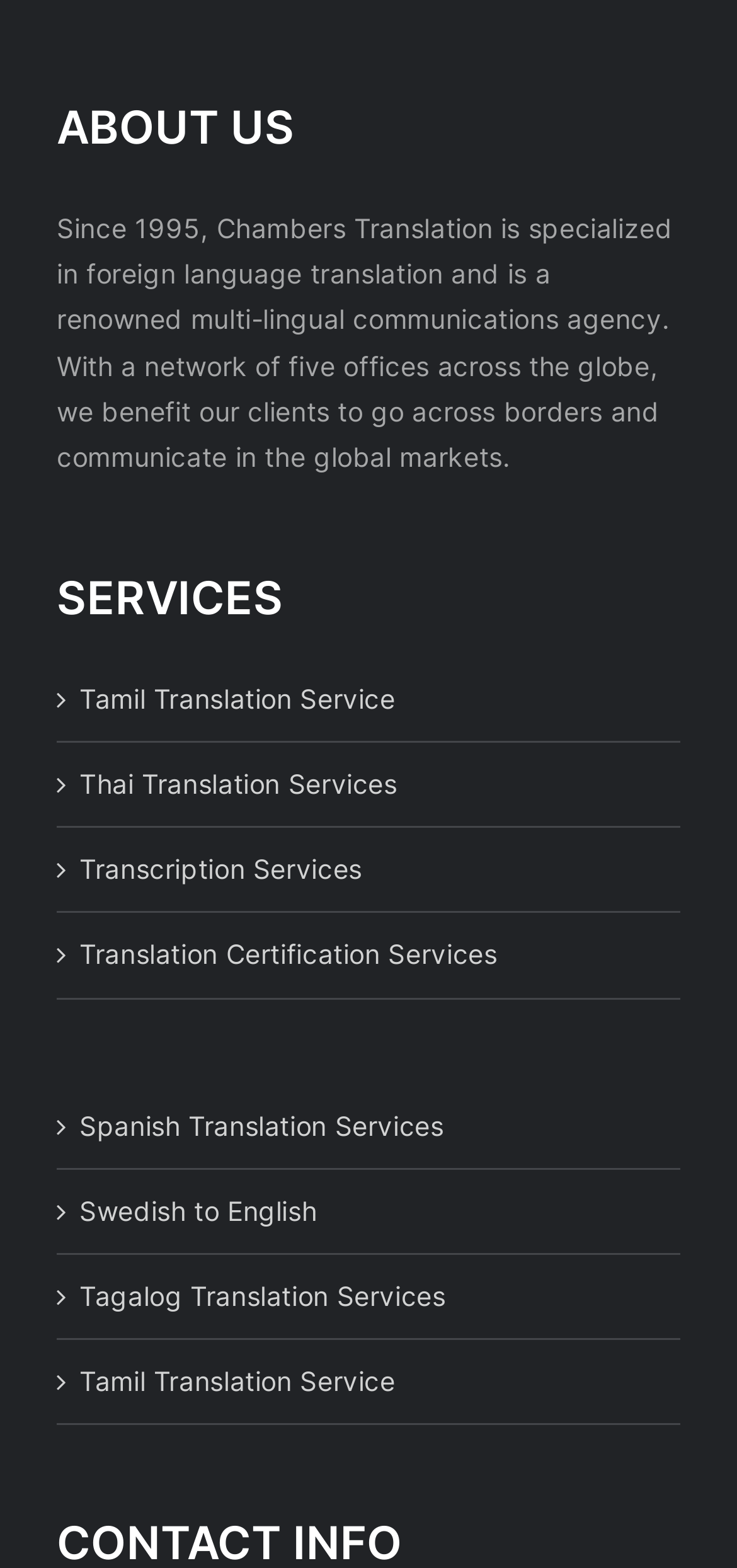Can you identify the bounding box coordinates of the clickable region needed to carry out this instruction: 'Click the '一键拨号' button'? The coordinates should be four float numbers within the range of 0 to 1, stated as [left, top, right, bottom].

None